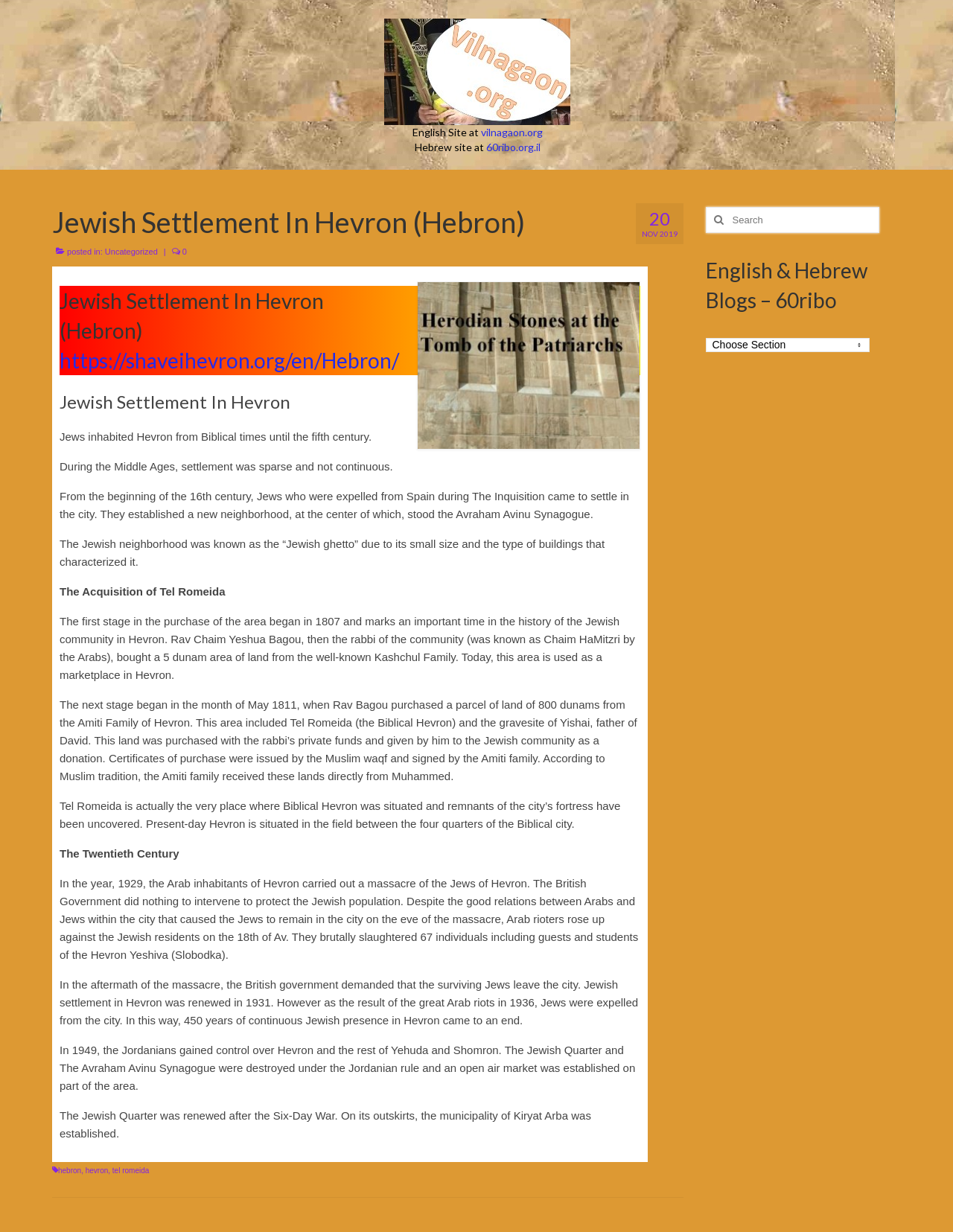Find and specify the bounding box coordinates that correspond to the clickable region for the instruction: "Read more about Jewish Settlement In Hevron".

[0.062, 0.232, 0.672, 0.305]